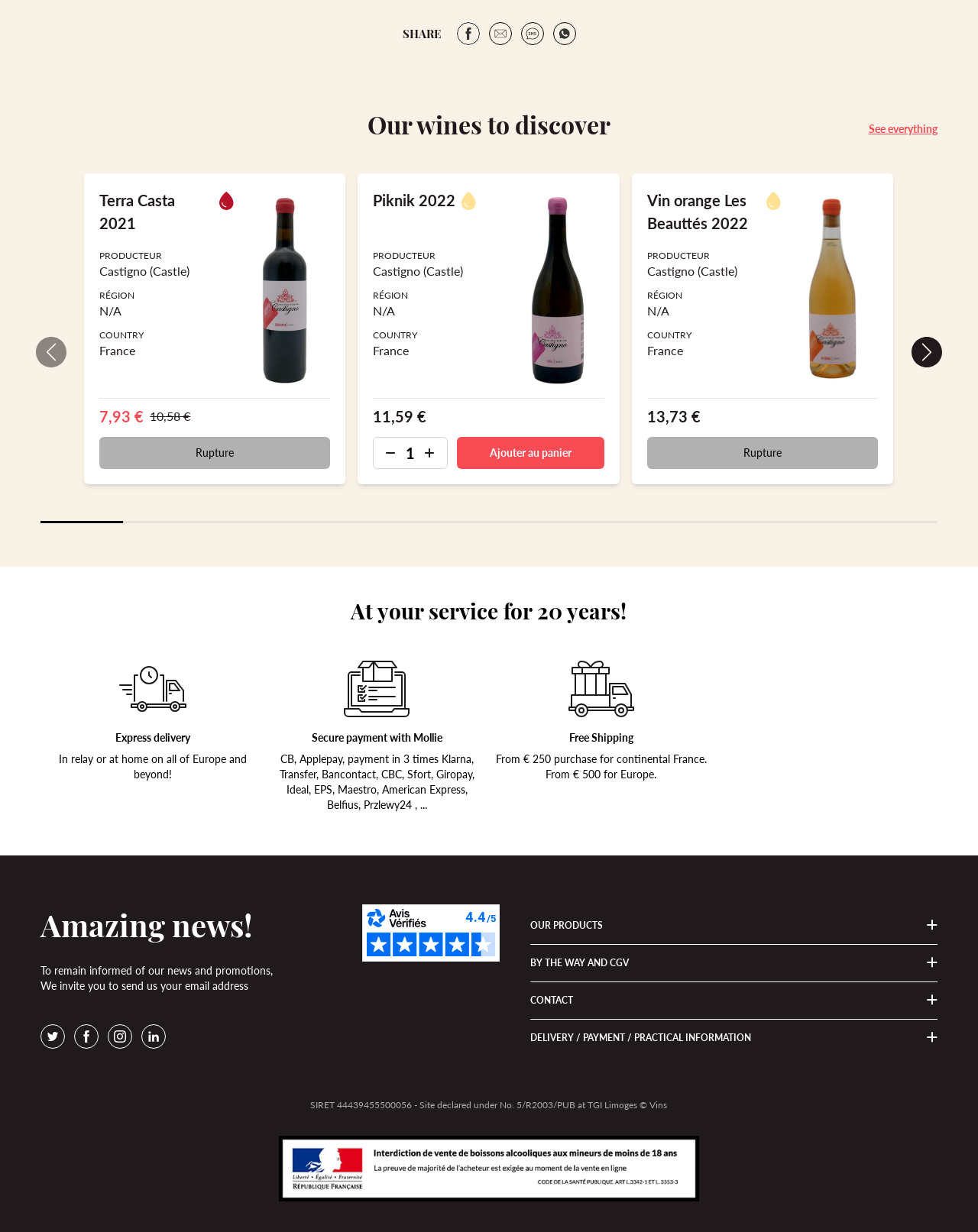Reply to the question below using a single word or brief phrase:
What is the secure payment method mentioned on the webpage?

Mollie